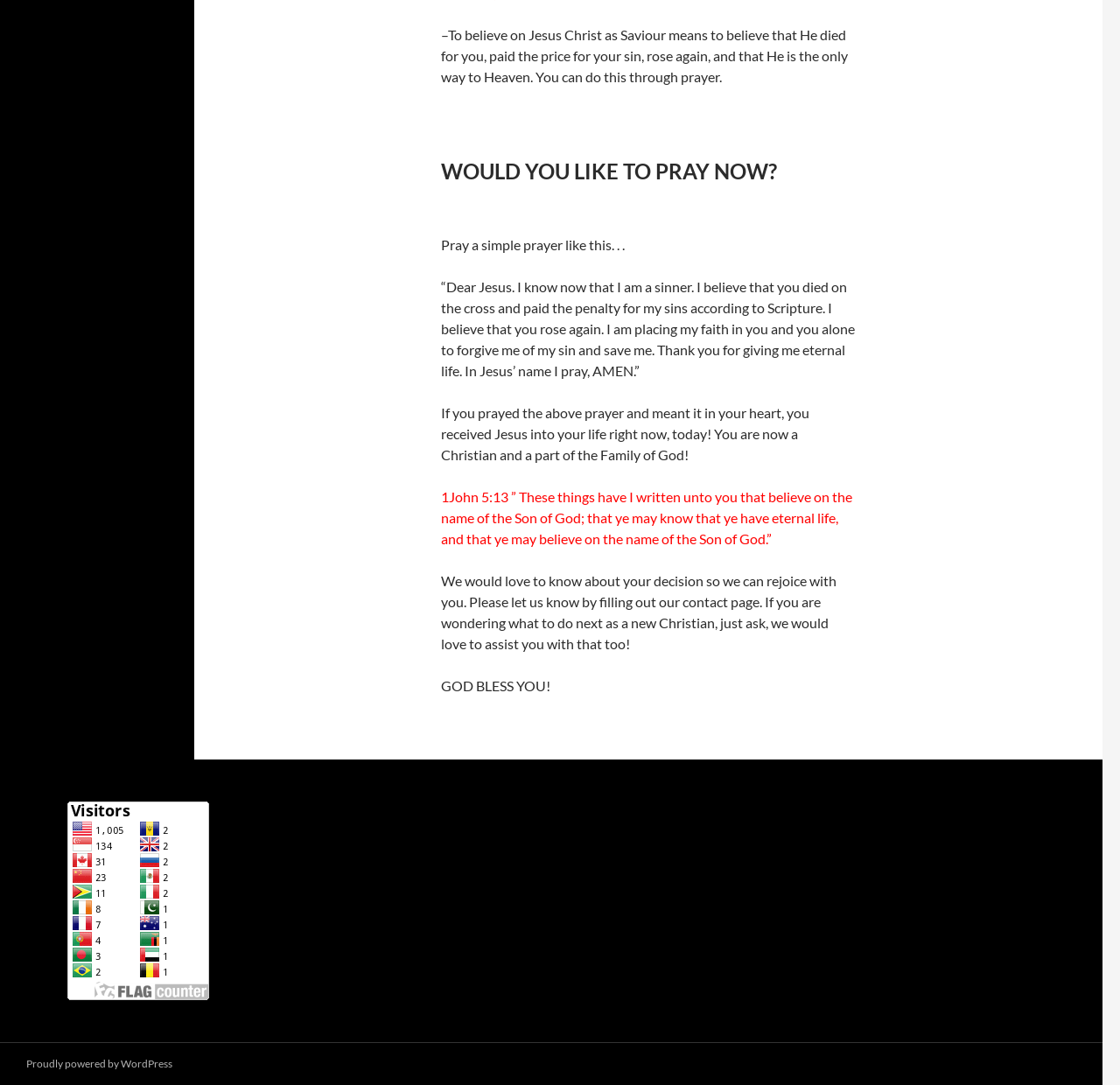Identify the bounding box for the described UI element: "Skip to main content".

None